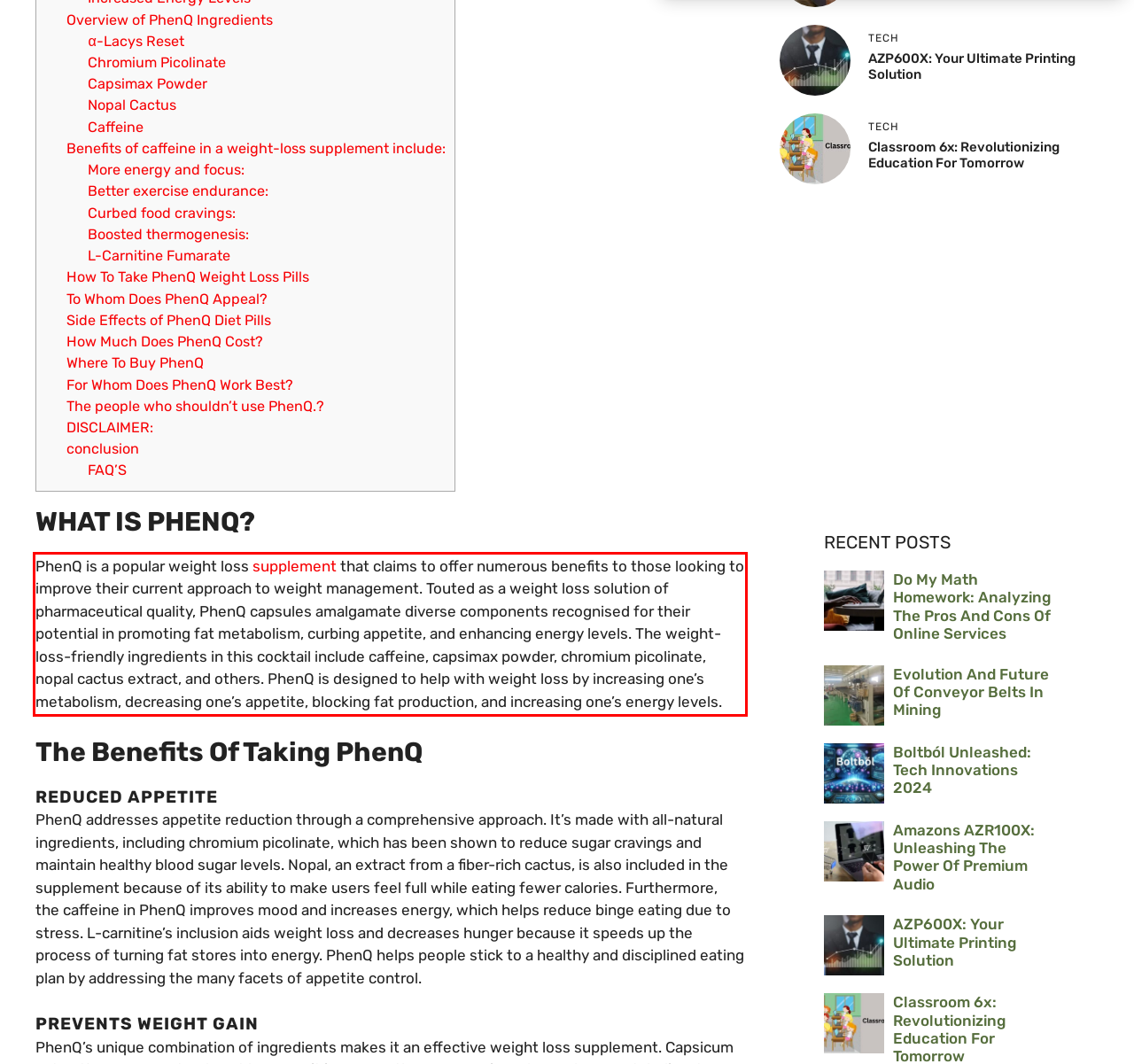Given a screenshot of a webpage, locate the red bounding box and extract the text it encloses.

PhenQ is a popular weight loss supplement that claims to offer numerous benefits to those looking to improve their current approach to weight management. Touted as a weight loss solution of pharmaceutical quality, PhenQ capsules amalgamate diverse components recognised for their potential in promoting fat metabolism, curbing appetite, and enhancing energy levels. The weight-loss-friendly ingredients in this cocktail include caffeine, capsimax powder, chromium picolinate, nopal cactus extract, and others. PhenQ is designed to help with weight loss by increasing one’s metabolism, decreasing one’s appetite, blocking fat production, and increasing one’s energy levels.